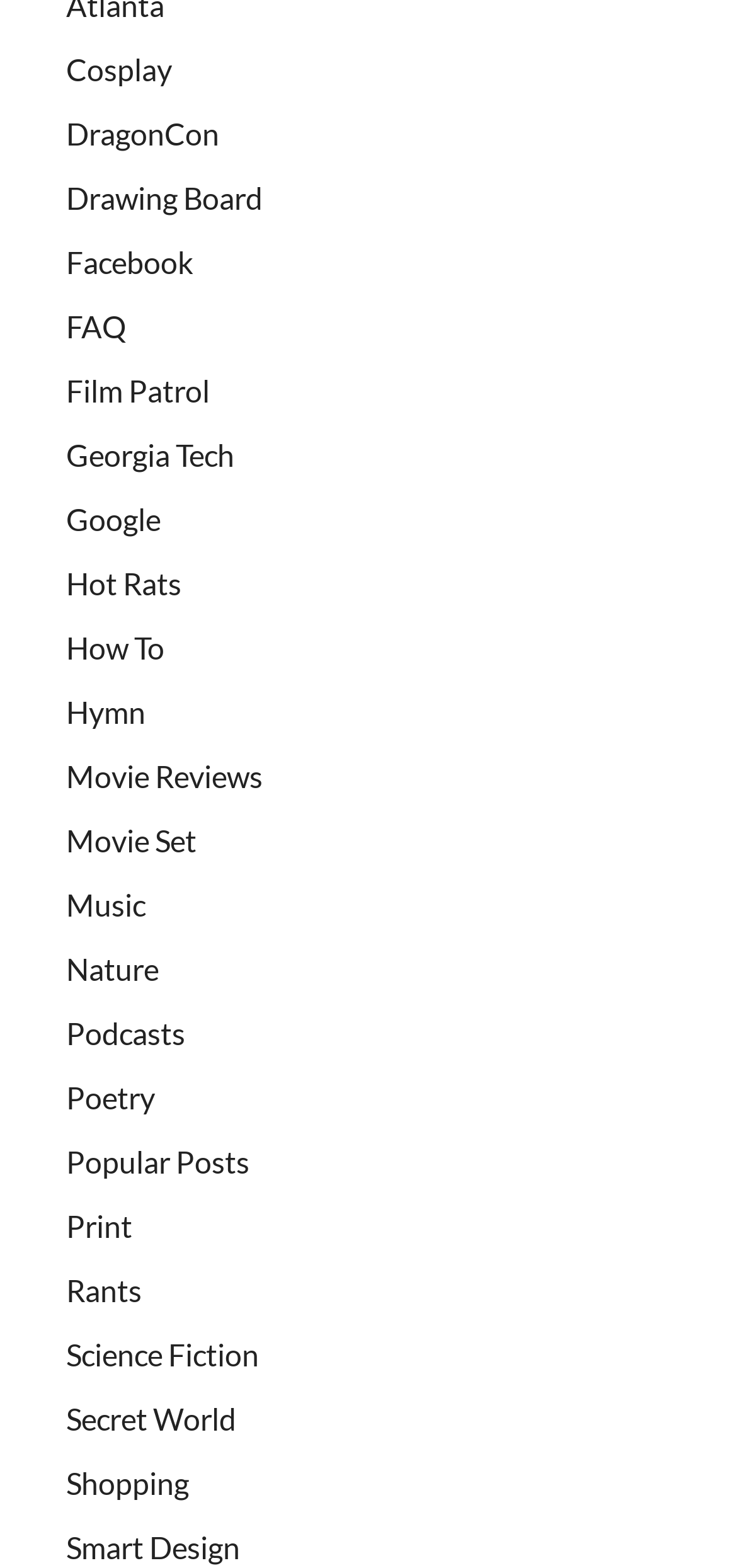Calculate the bounding box coordinates for the UI element based on the following description: "How To". Ensure the coordinates are four float numbers between 0 and 1, i.e., [left, top, right, bottom].

[0.09, 0.402, 0.223, 0.425]